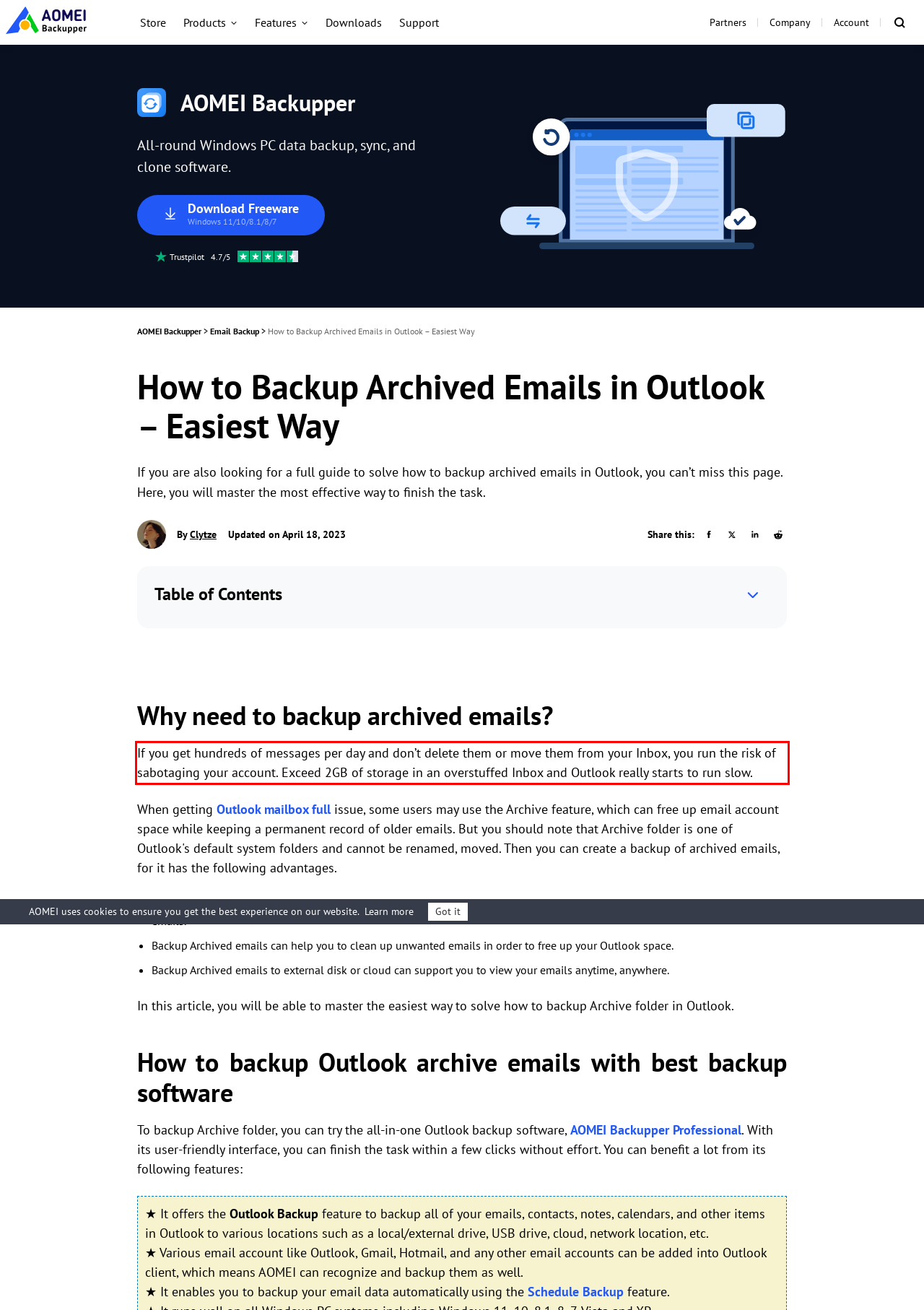You have a screenshot of a webpage where a UI element is enclosed in a red rectangle. Perform OCR to capture the text inside this red rectangle.

If you get hundreds of messages per day and don’t delete them or move them from your Inbox, you run the risk of sabotaging your account. Exceed 2GB of storage in an overstuffed Inbox and Outlook really starts to run slow.